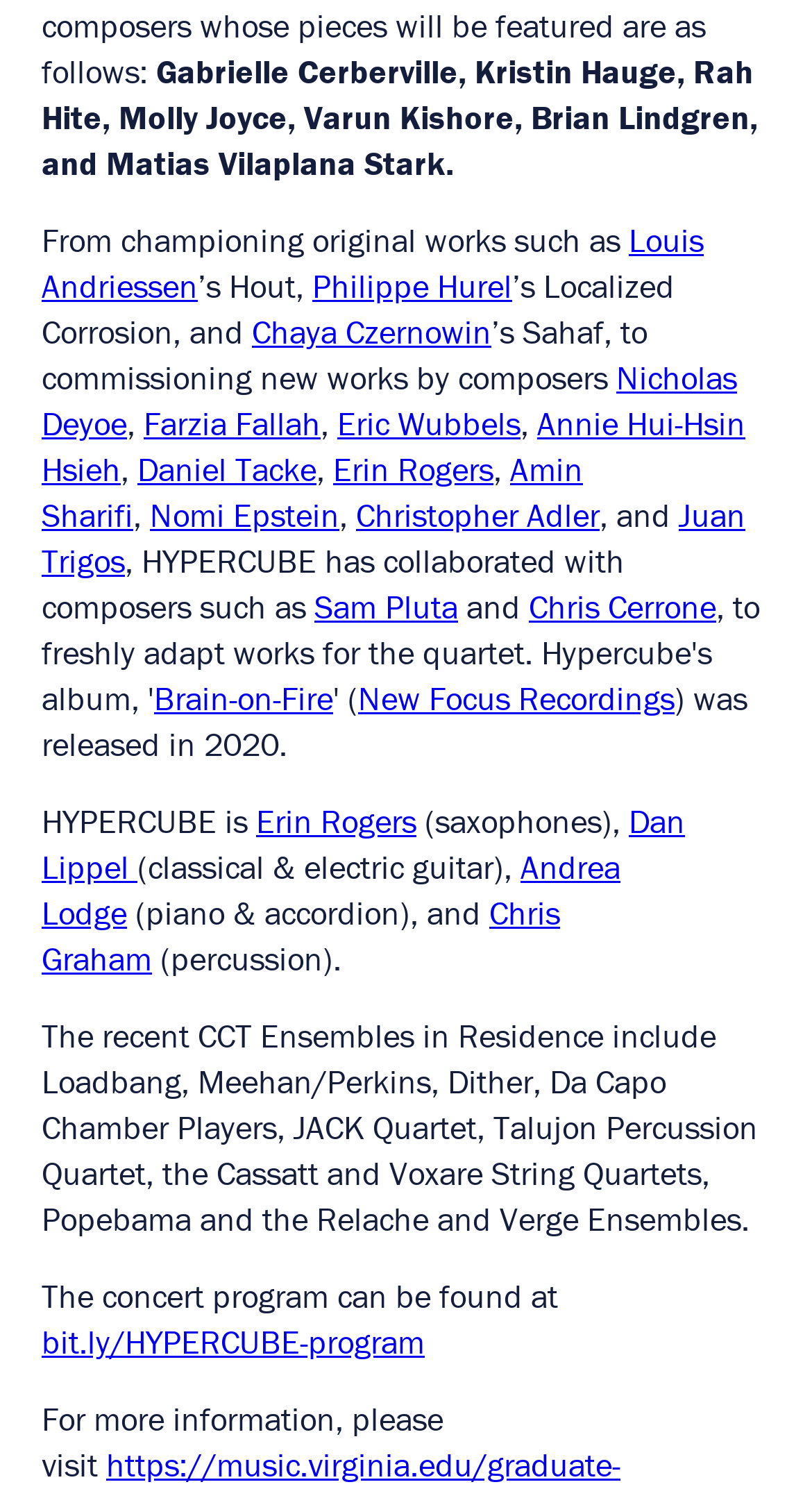Identify and provide the bounding box coordinates of the UI element described: "1300 050 089". The coordinates should be formatted as [left, top, right, bottom], with each number being a float between 0 and 1.

None